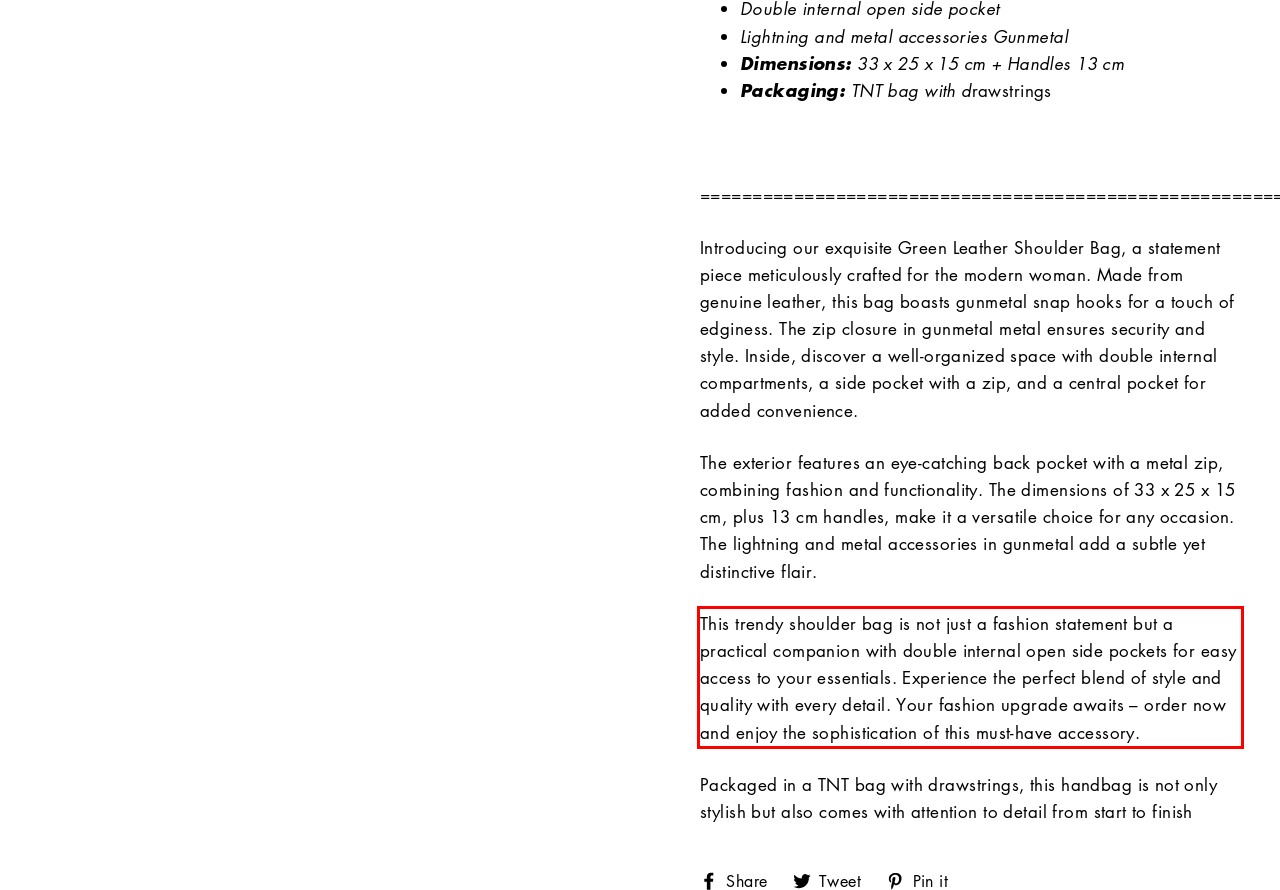Analyze the red bounding box in the provided webpage screenshot and generate the text content contained within.

This trendy shoulder bag is not just a fashion statement but a practical companion with double internal open side pockets for easy access to your essentials. Experience the perfect blend of style and quality with every detail. Your fashion upgrade awaits – order now and enjoy the sophistication of this must-have accessory.